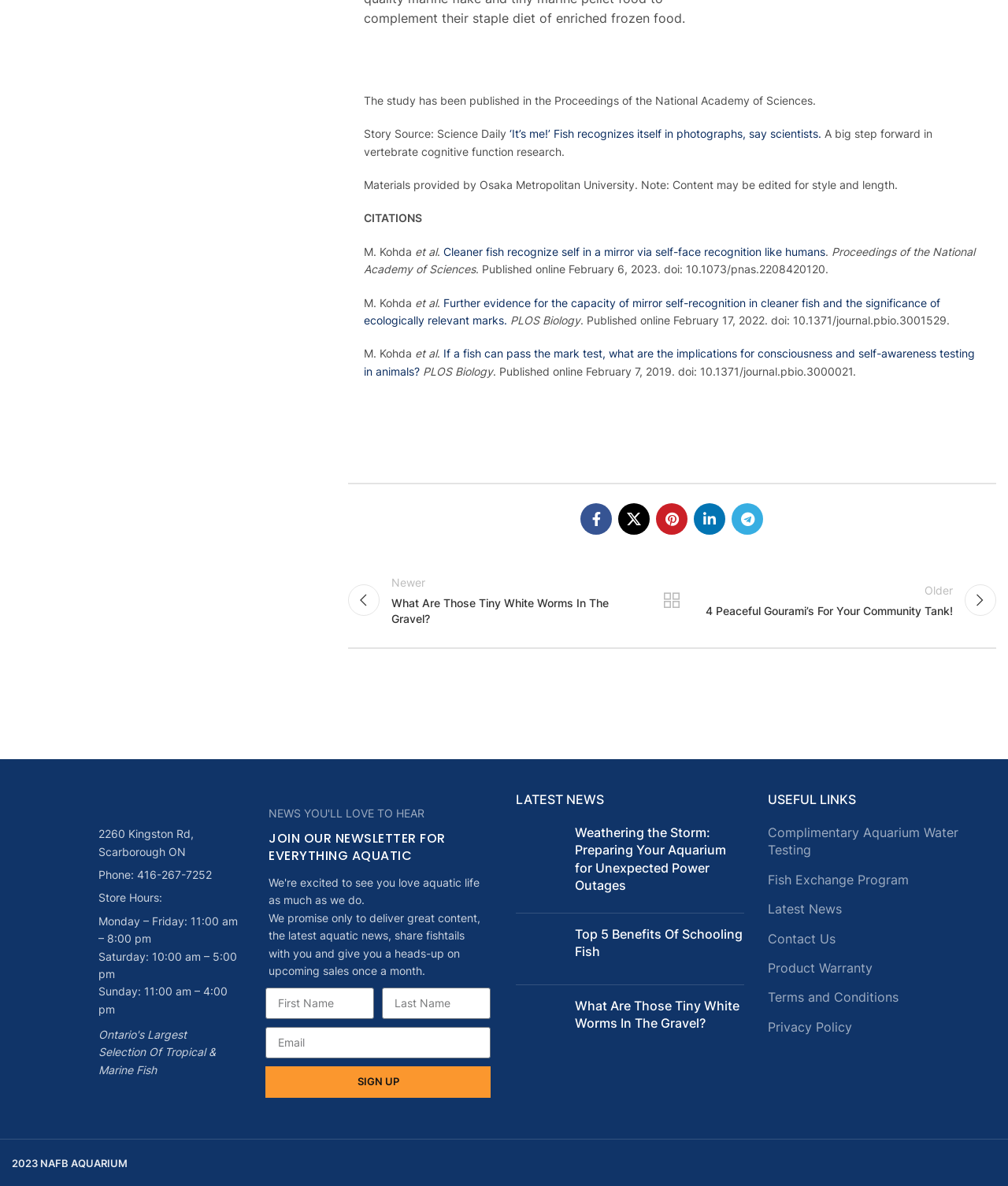What is the name of the aquarium mentioned in the webpage?
Look at the screenshot and provide an in-depth answer.

I found this answer by looking at the various sections of the webpage, which consistently refer to 'NAFB Aquarium' as the name of the aquarium.